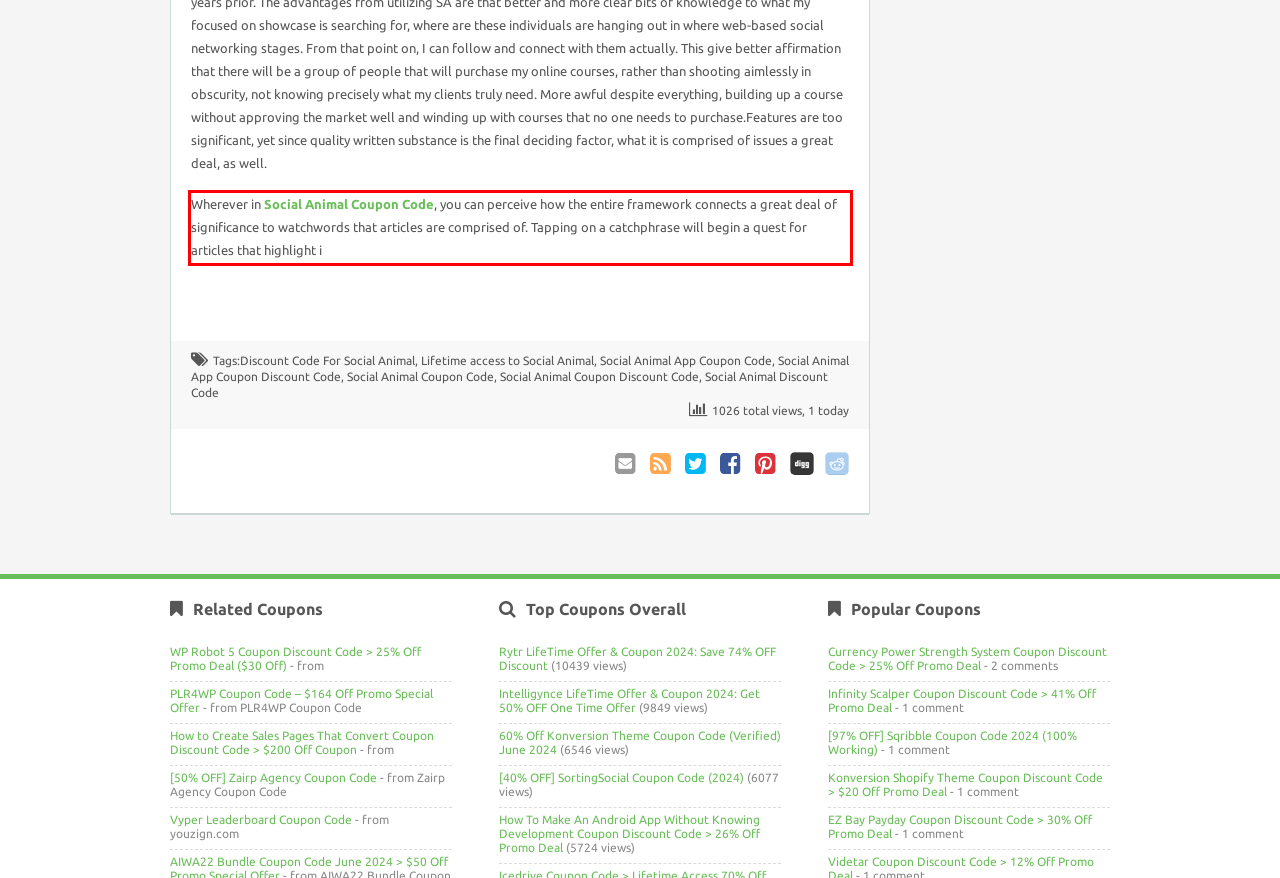The screenshot provided shows a webpage with a red bounding box. Apply OCR to the text within this red bounding box and provide the extracted content.

Wherever in Social Animal Coupon Code, you can perceive how the entire framework connects a great deal of significance to watchwords that articles are comprised of. Tapping on a catchphrase will begin a quest for articles that highlight i